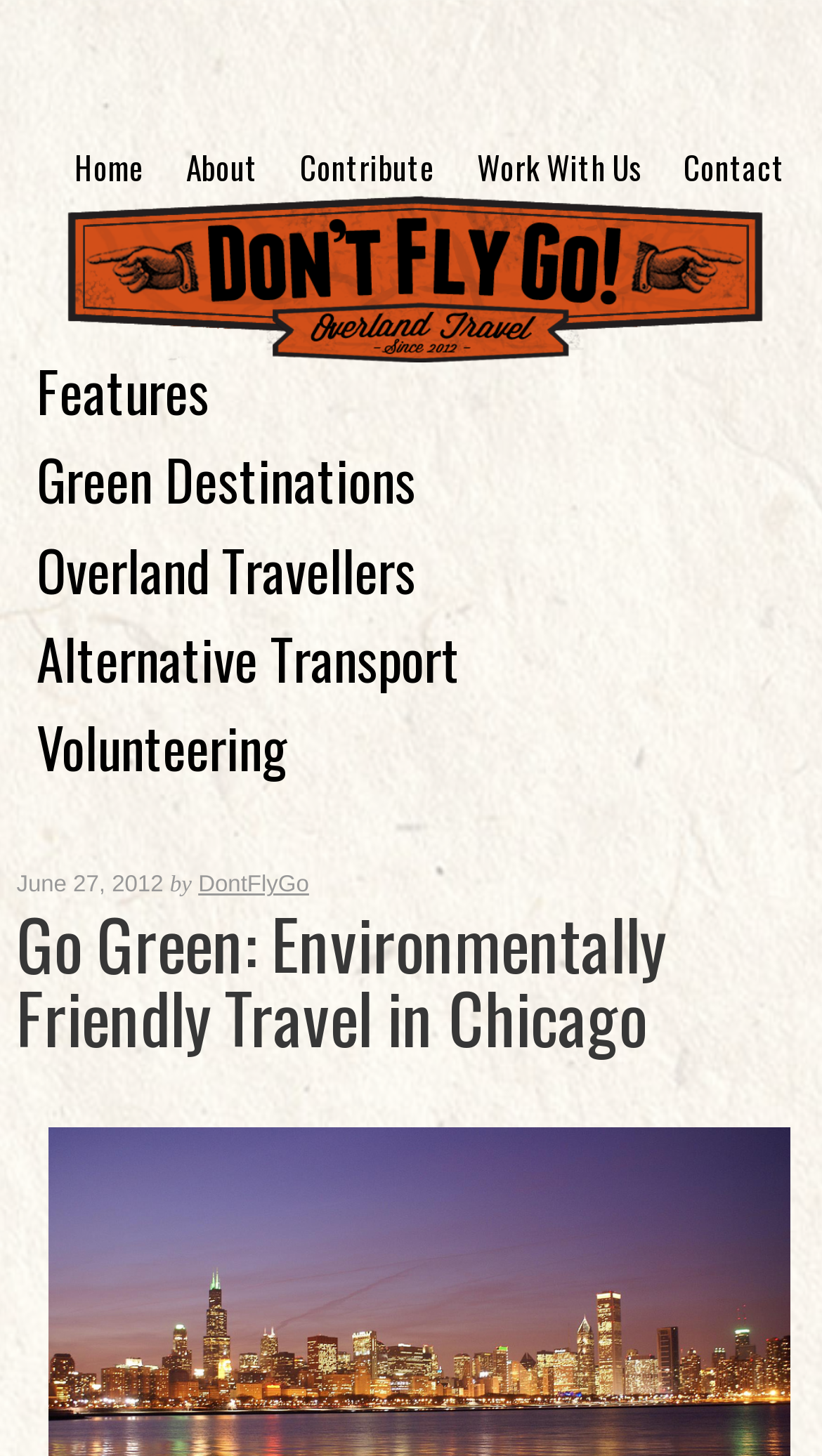How many navigation links are at the top?
Please give a well-detailed answer to the question.

I counted the links at the top of the webpage, which are 'Home', 'About', 'Contribute', 'Work With Us', and 'Contact', so there are 5 navigation links.